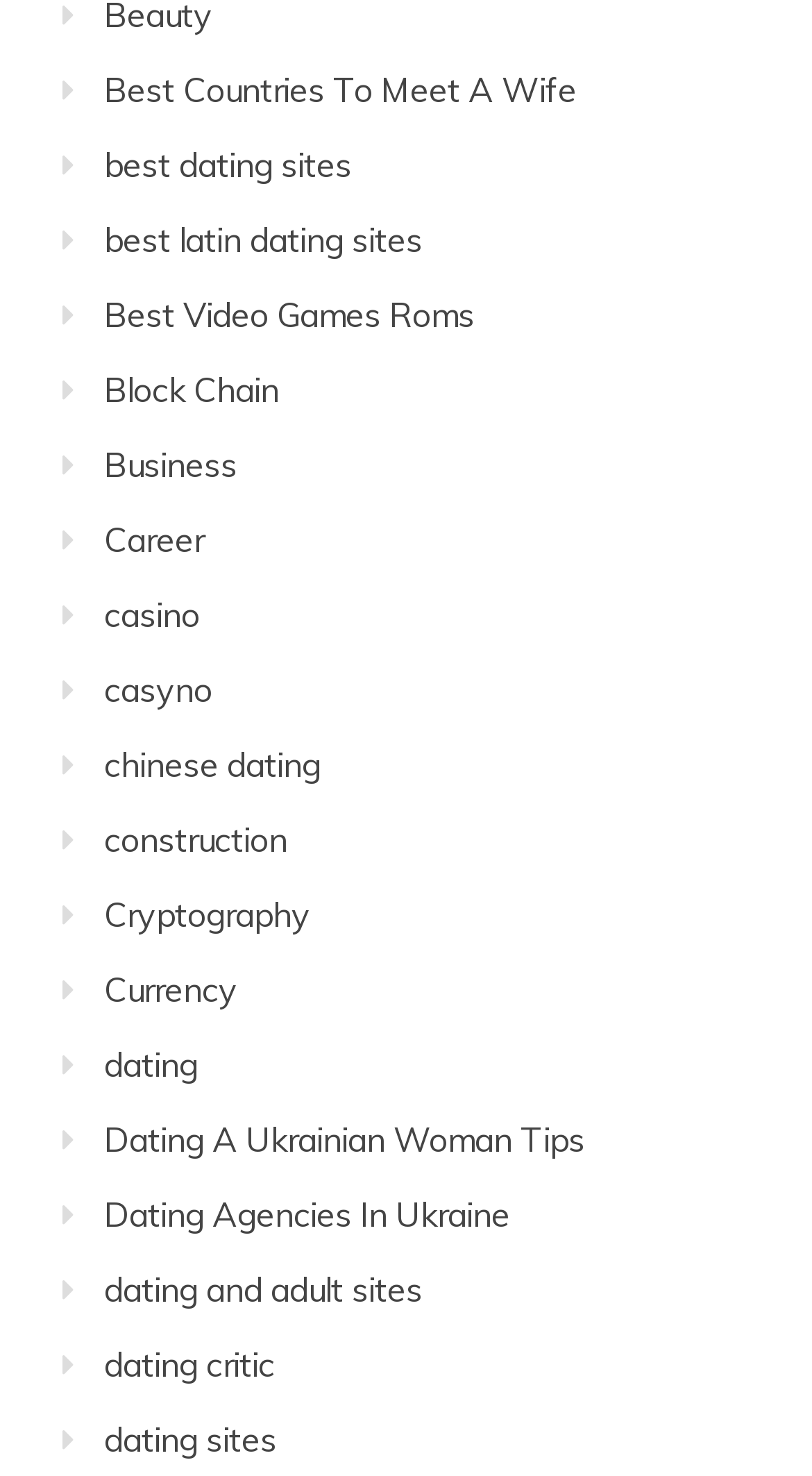Give a one-word or one-phrase response to the question: 
What is the first link on the webpage?

Best Countries To Meet A Wife